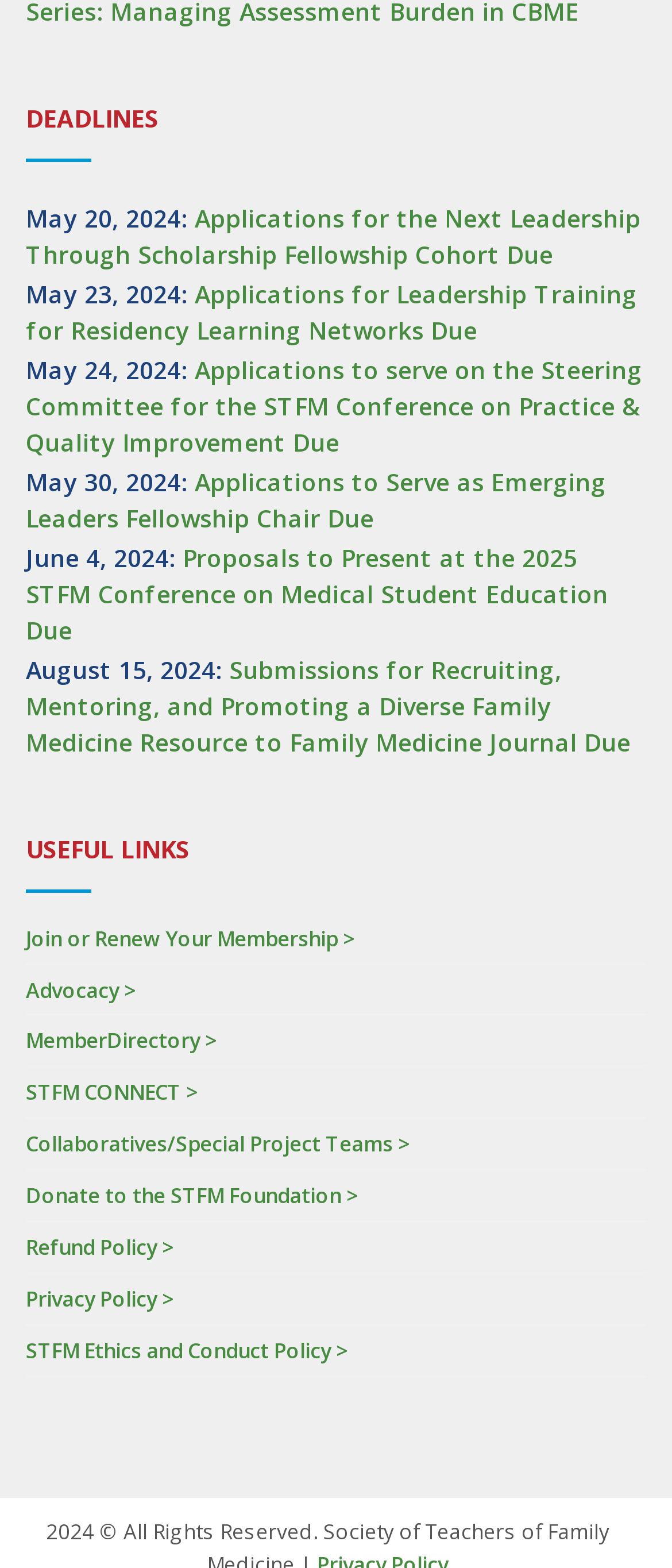Answer the question with a brief word or phrase:
What is the deadline for the Next Leadership Through Scholarship Fellowship Cohort?

May 20, 2024